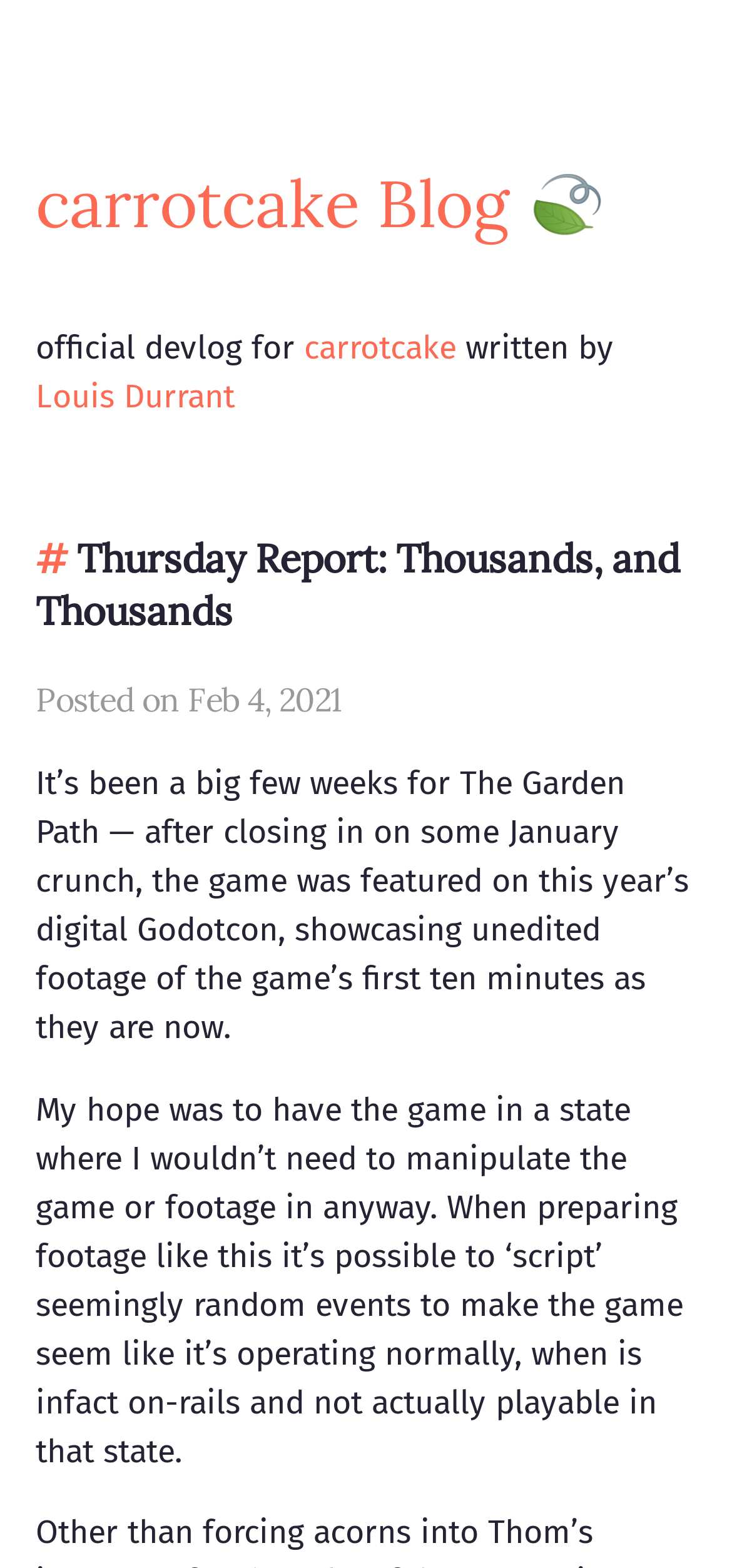Generate the text of the webpage's primary heading.

Thursday Report: Thousands, and Thousands